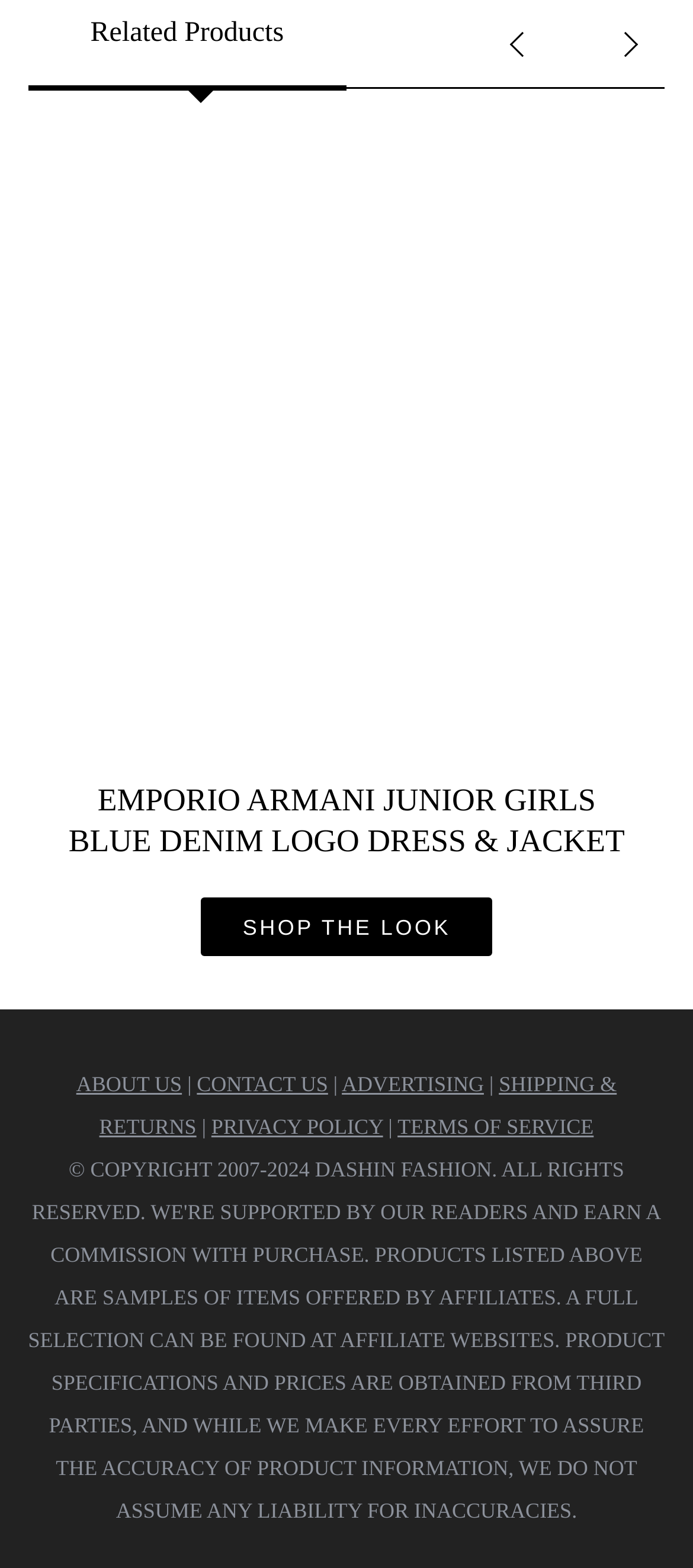Determine the bounding box coordinates for the element that should be clicked to follow this instruction: "Read the terms and conditions". The coordinates should be given as four float numbers between 0 and 1, in the format [left, top, right, bottom].

None